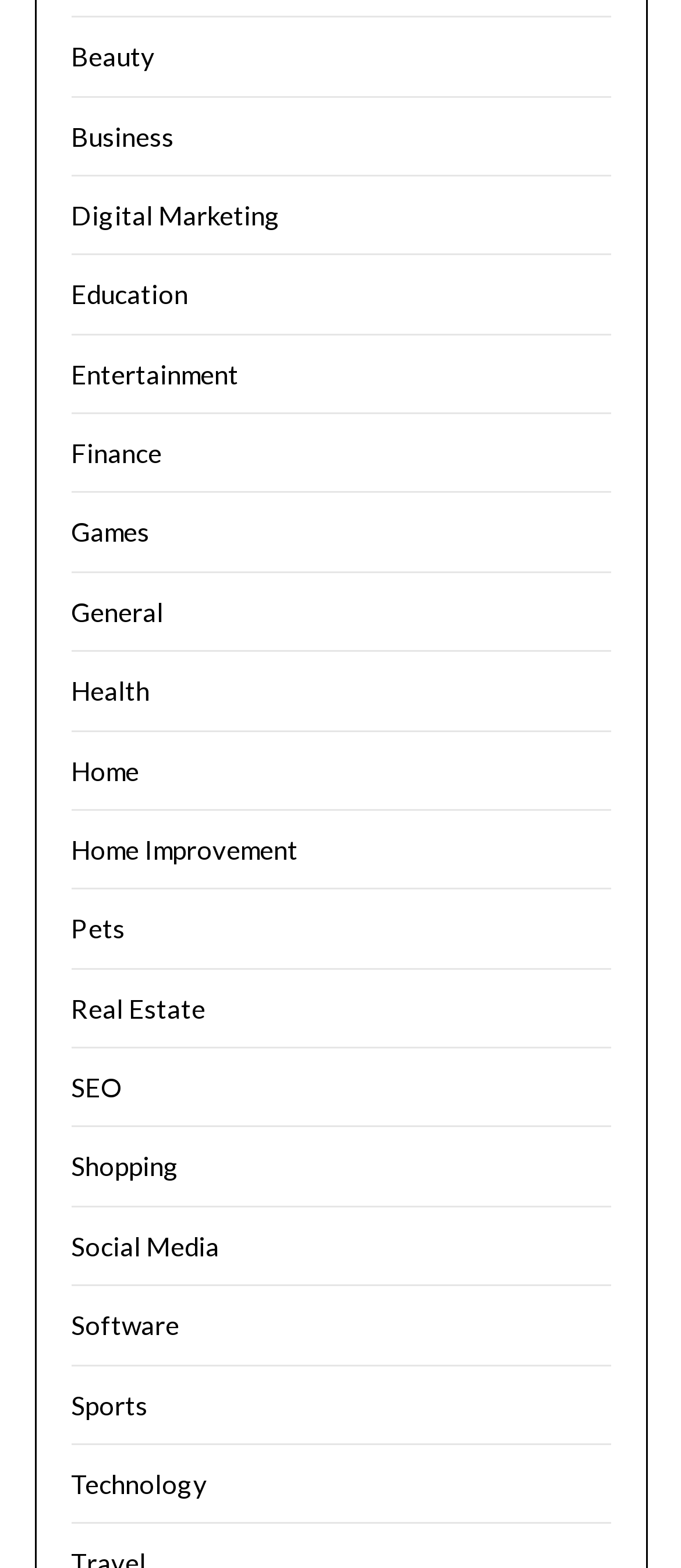Please identify the bounding box coordinates of the element on the webpage that should be clicked to follow this instruction: "Explore the Entertainment section". The bounding box coordinates should be given as four float numbers between 0 and 1, formatted as [left, top, right, bottom].

[0.104, 0.228, 0.35, 0.248]